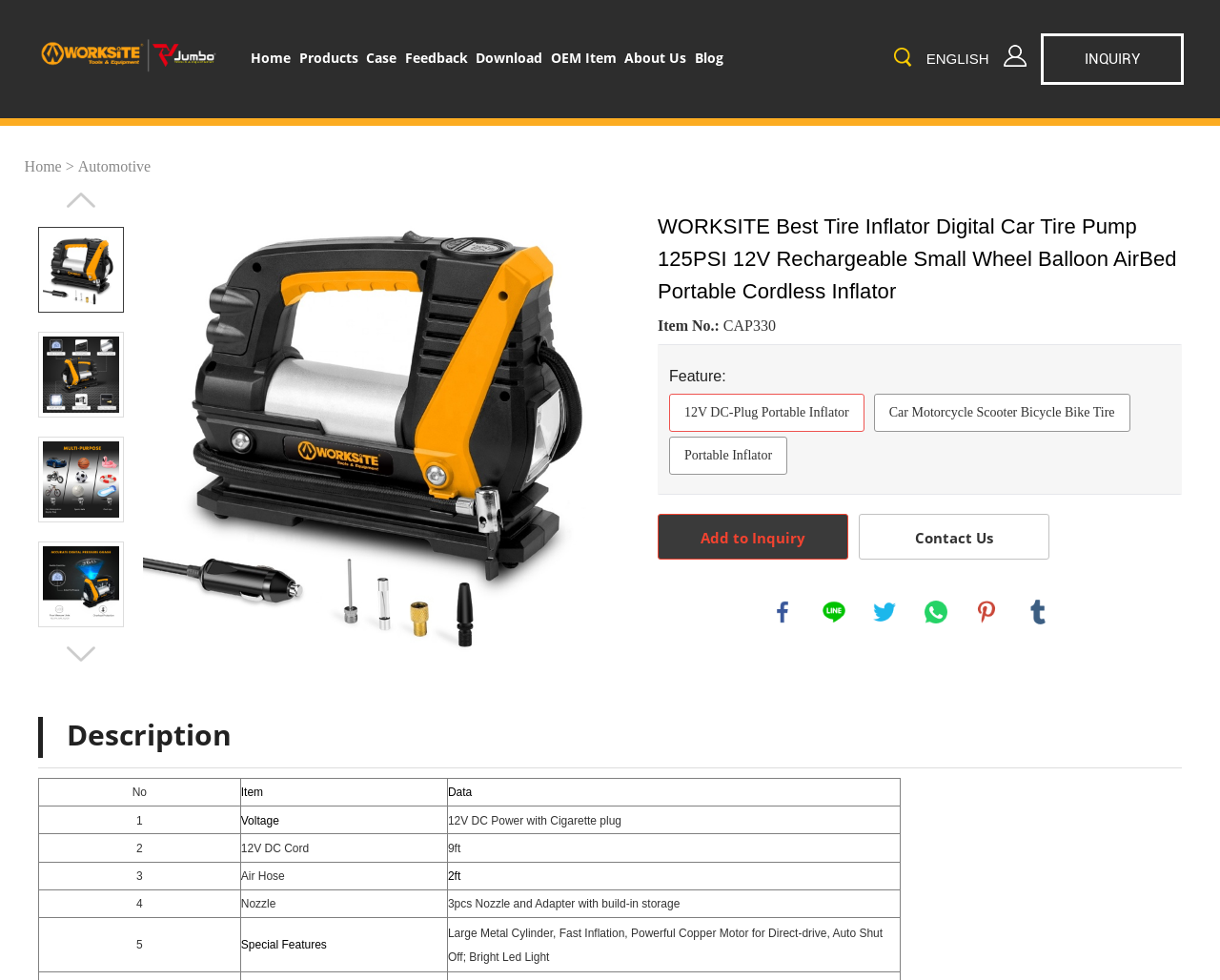What is the product name?
Please look at the screenshot and answer using one word or phrase.

WORKSITE Best Tire Inflator